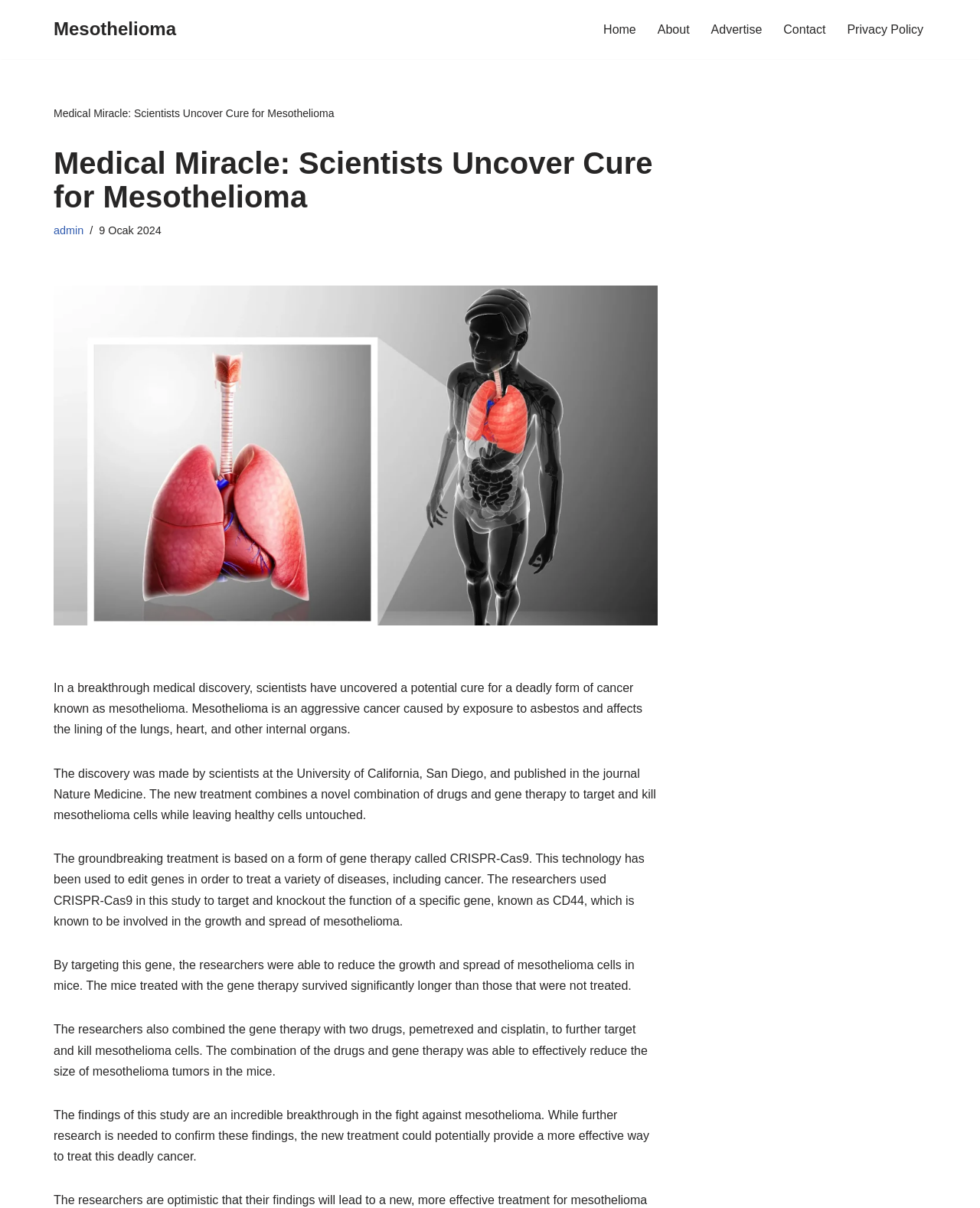Please locate the bounding box coordinates of the element that should be clicked to complete the given instruction: "Read the article published on '9 Ocak 2024'".

[0.101, 0.185, 0.165, 0.196]